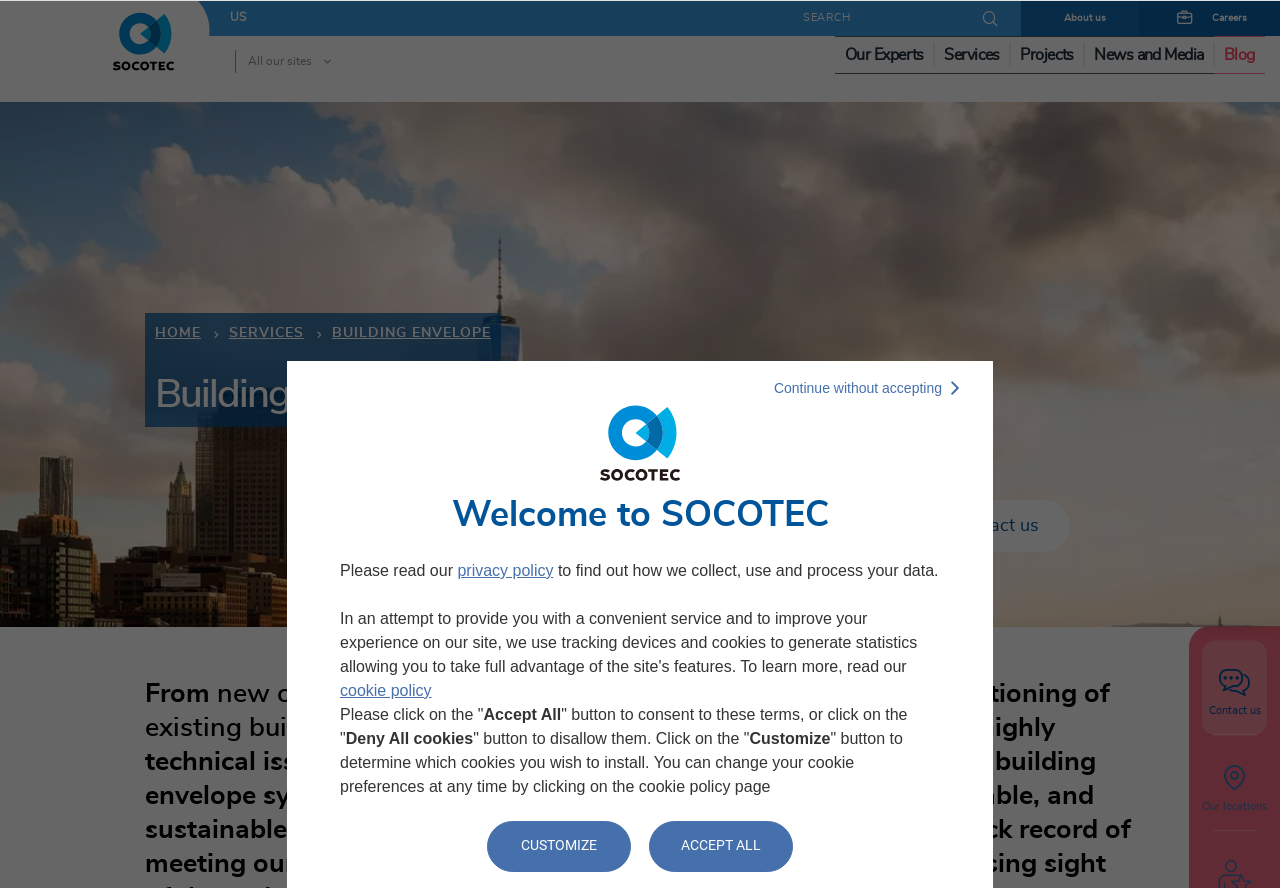Locate the bounding box coordinates of the clickable region to complete the following instruction: "Share on Facebook."

[0.36, 0.564, 0.399, 0.62]